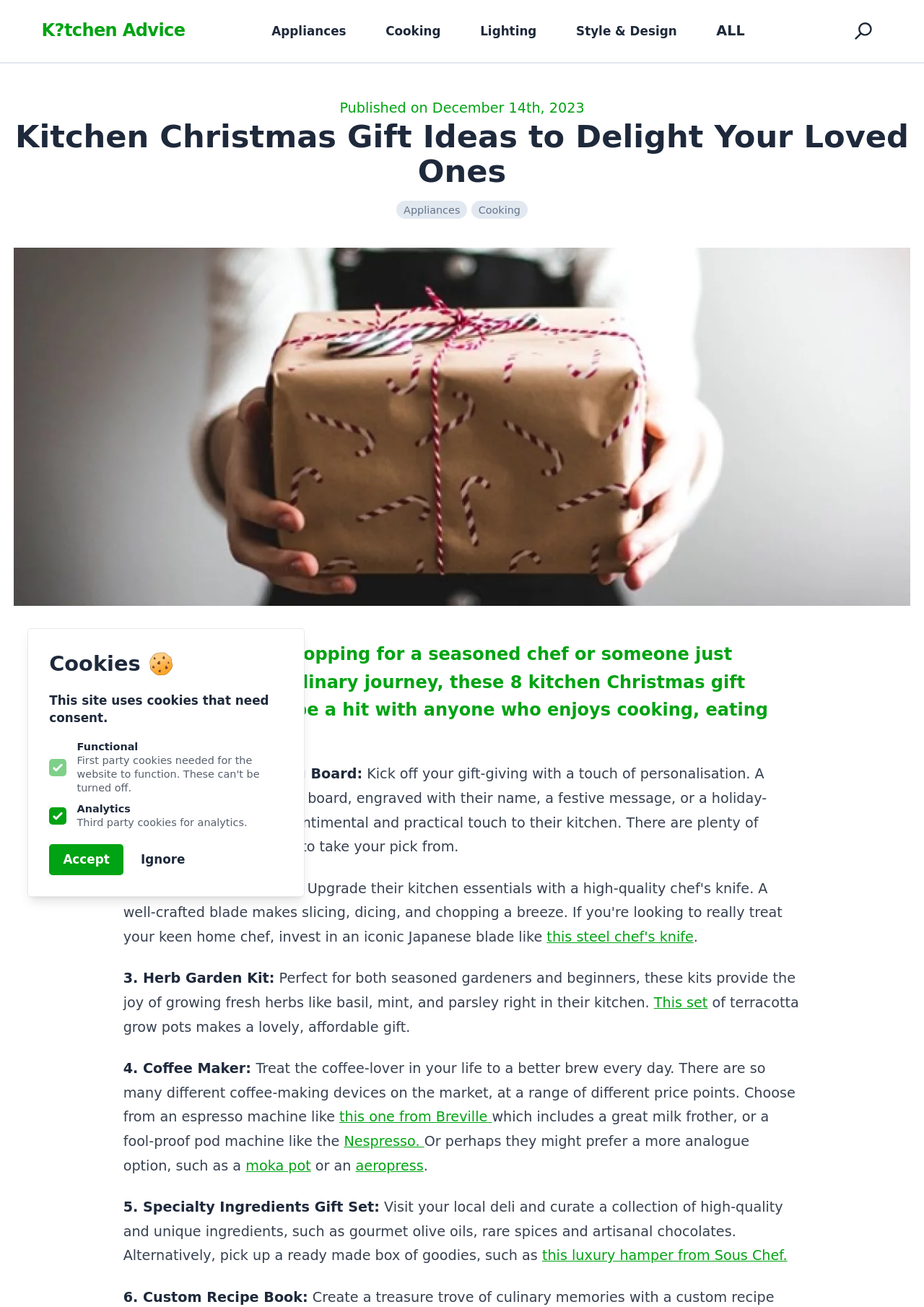Specify the bounding box coordinates of the element's region that should be clicked to achieve the following instruction: "Visit 'K?tchen Advice'". The bounding box coordinates consist of four float numbers between 0 and 1, in the format [left, top, right, bottom].

[0.045, 0.016, 0.2, 0.031]